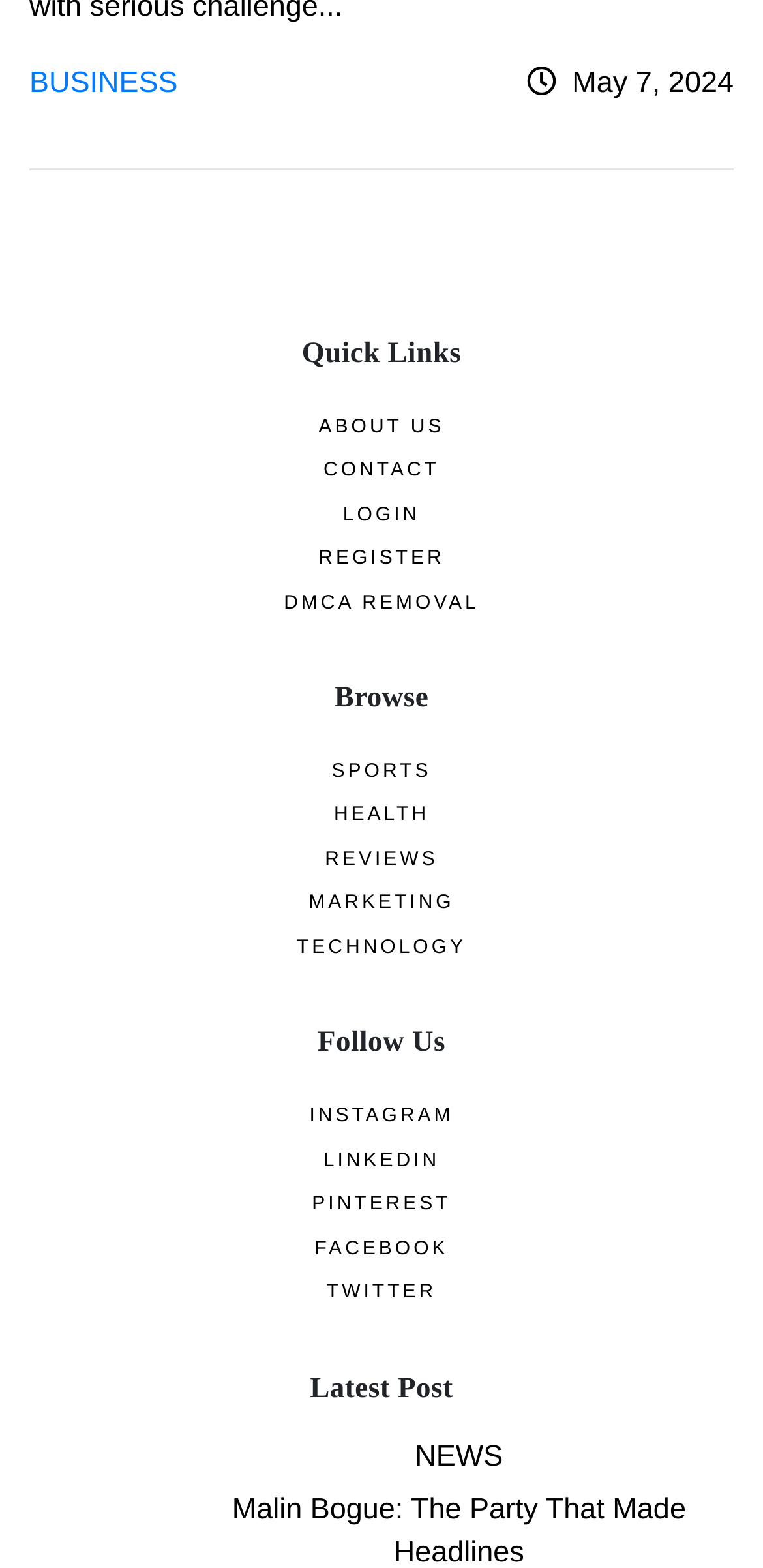Please determine the bounding box coordinates of the element's region to click in order to carry out the following instruction: "Follow us on INSTAGRAM". The coordinates should be four float numbers between 0 and 1, i.e., [left, top, right, bottom].

[0.405, 0.705, 0.595, 0.719]